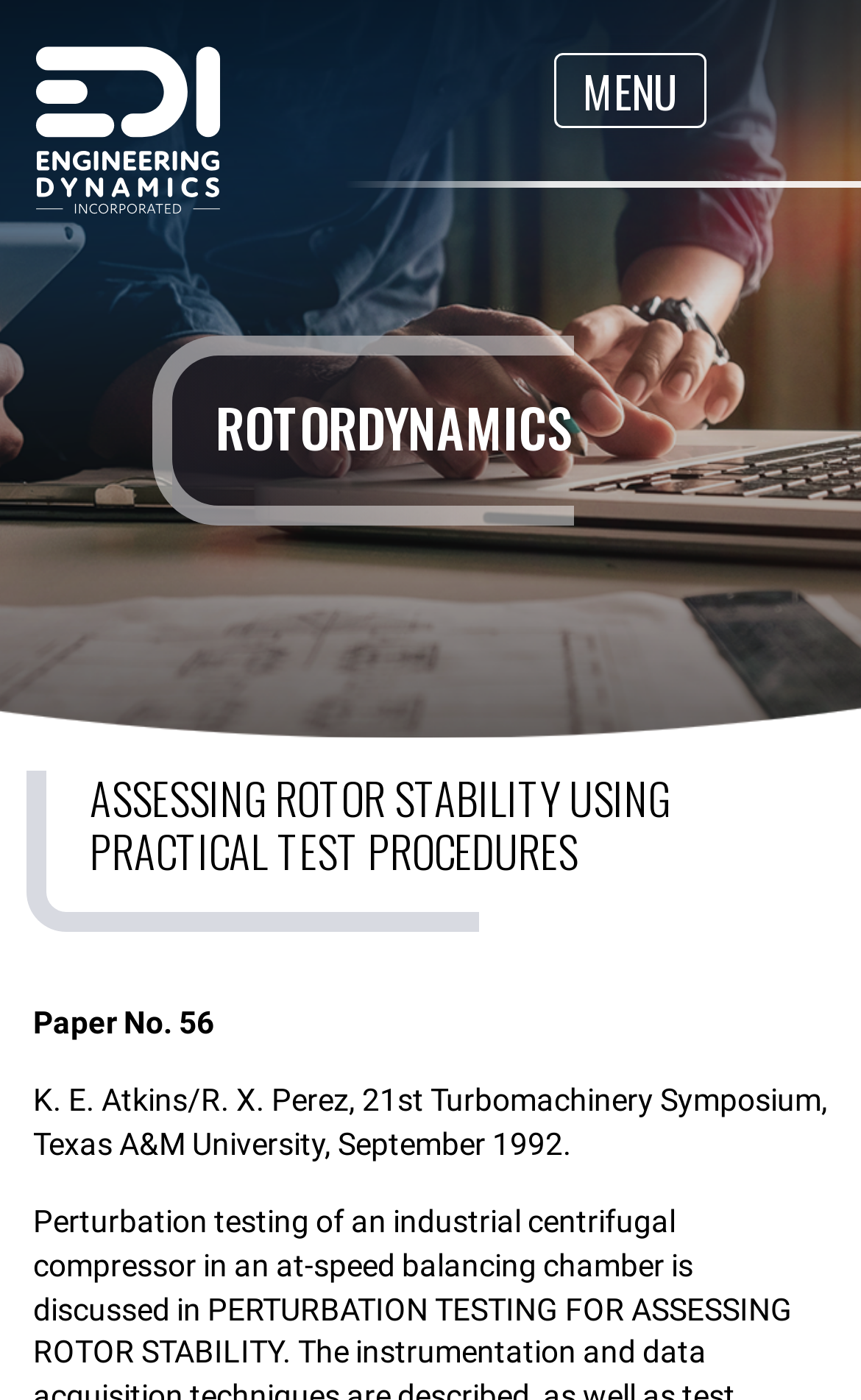Where was the 21st Turbomachinery Symposium held?
Using the image provided, answer with just one word or phrase.

Texas A&M University